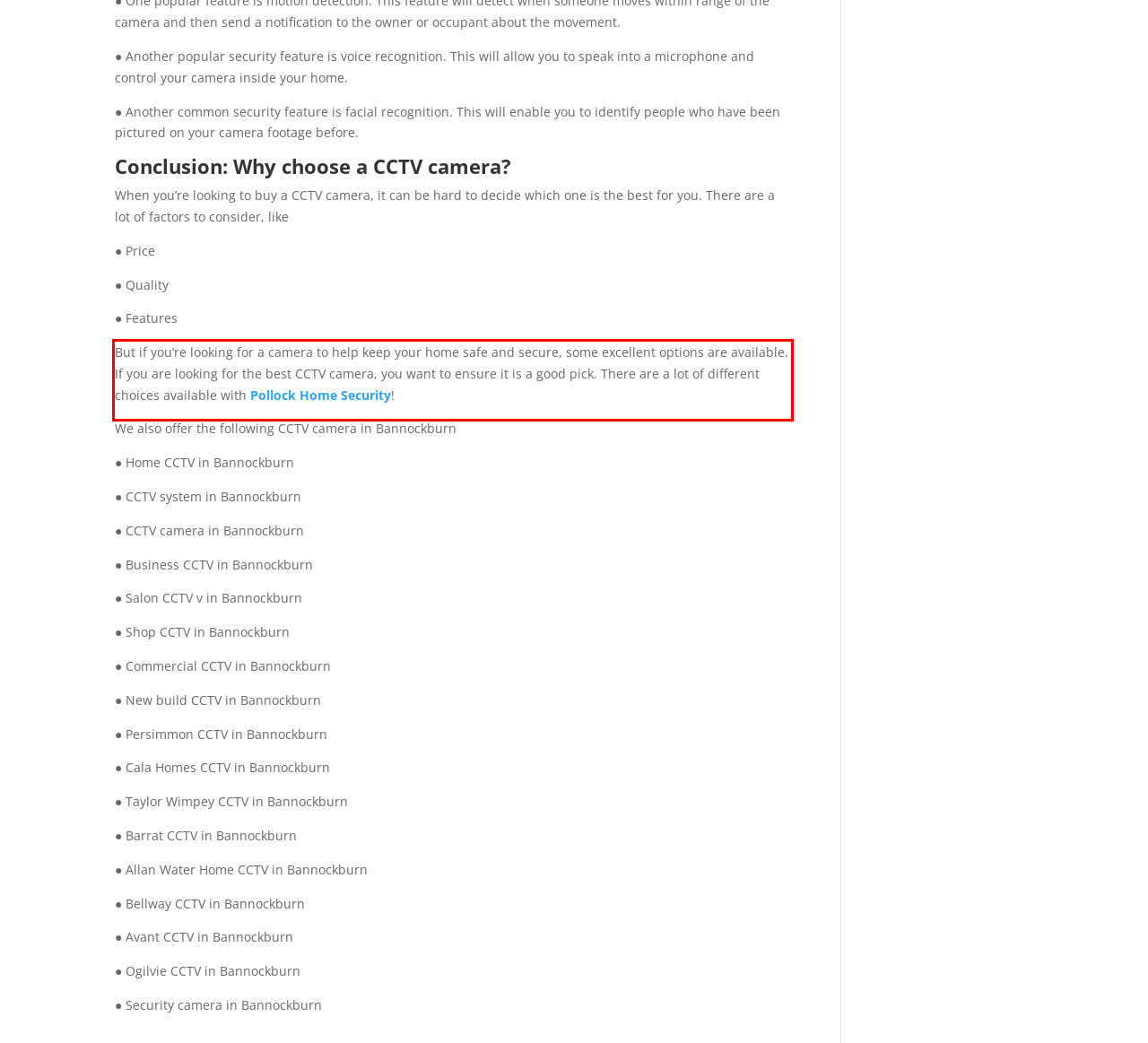Using the provided screenshot of a webpage, recognize the text inside the red rectangle bounding box by performing OCR.

But if you’re looking for a camera to help keep your home safe and secure, some excellent options are available. If you are looking for the best CCTV camera, you want to ensure it is a good pick. There are a lot of different choices available with Pollock Home Security!